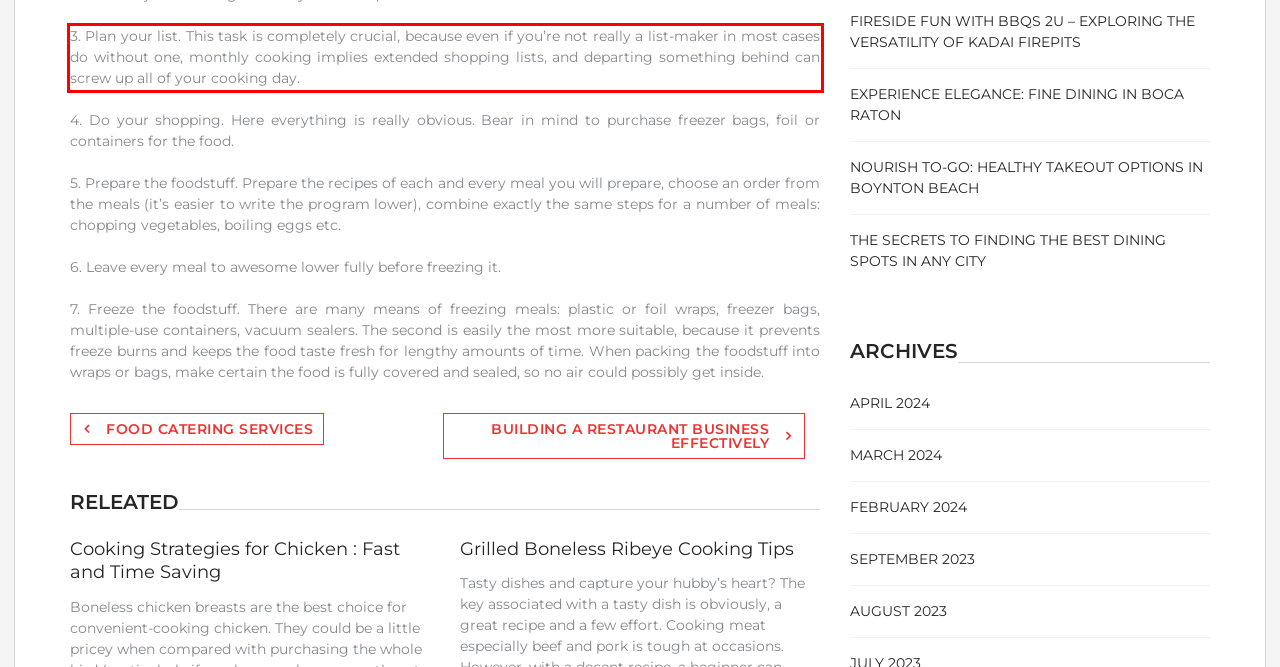You have a screenshot of a webpage with a red bounding box. Use OCR to generate the text contained within this red rectangle.

3. Plan your list. This task is completely crucial, because even if you’re not really a list-maker in most cases do without one, monthly cooking implies extended shopping lists, and departing something behind can screw up all of your cooking day.